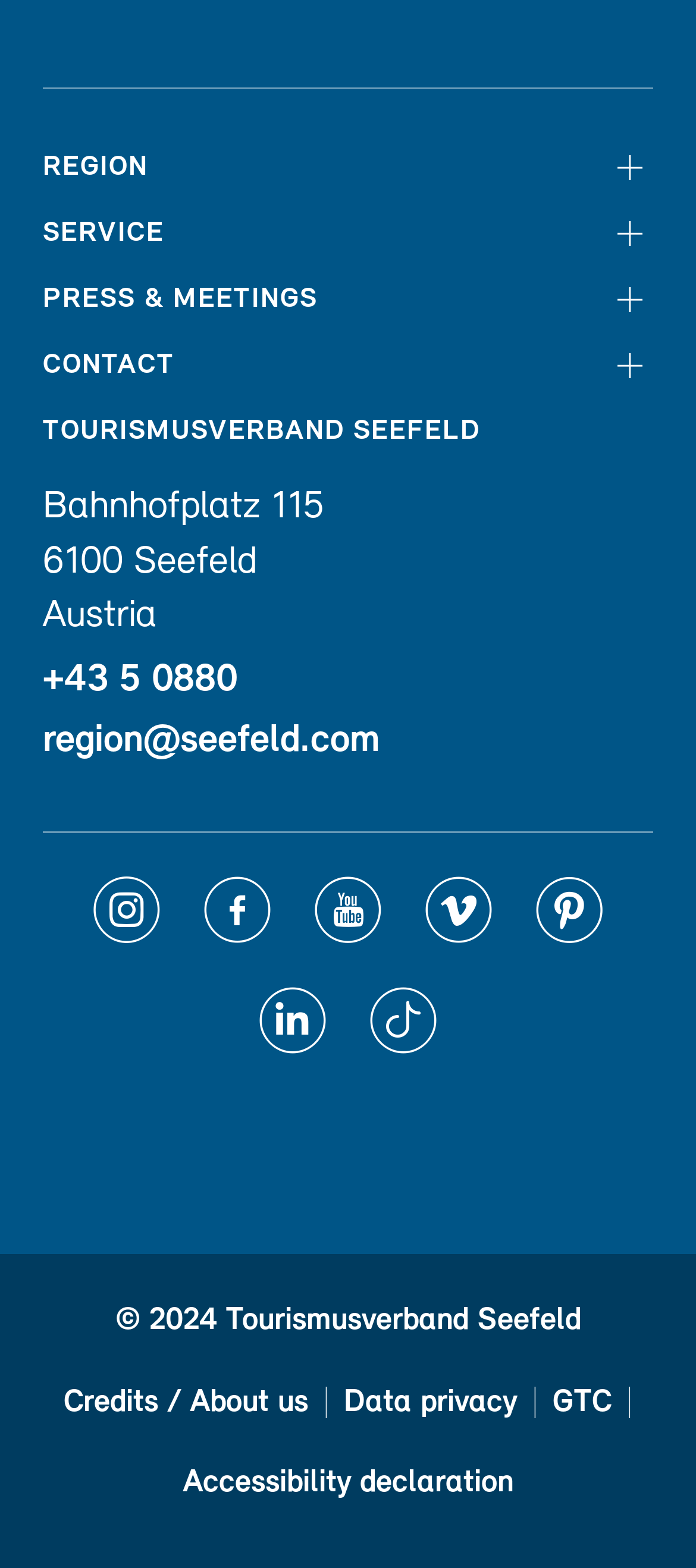Using the provided element description "Accessibility declaration", determine the bounding box coordinates of the UI element.

[0.263, 0.922, 0.737, 0.973]